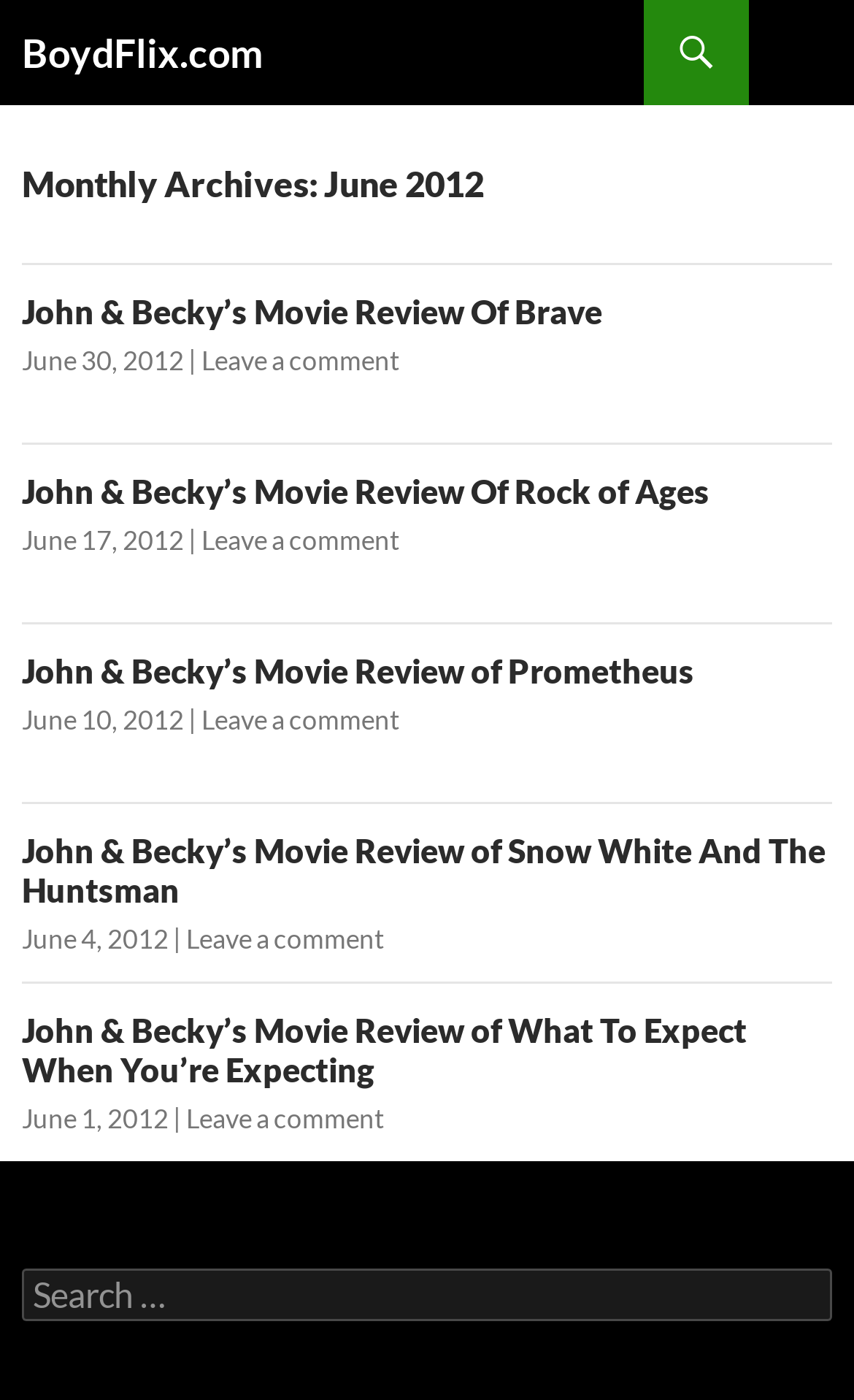Extract the bounding box coordinates for the UI element described by the text: "Leave a comment". The coordinates should be in the form of [left, top, right, bottom] with values between 0 and 1.

[0.236, 0.246, 0.467, 0.269]